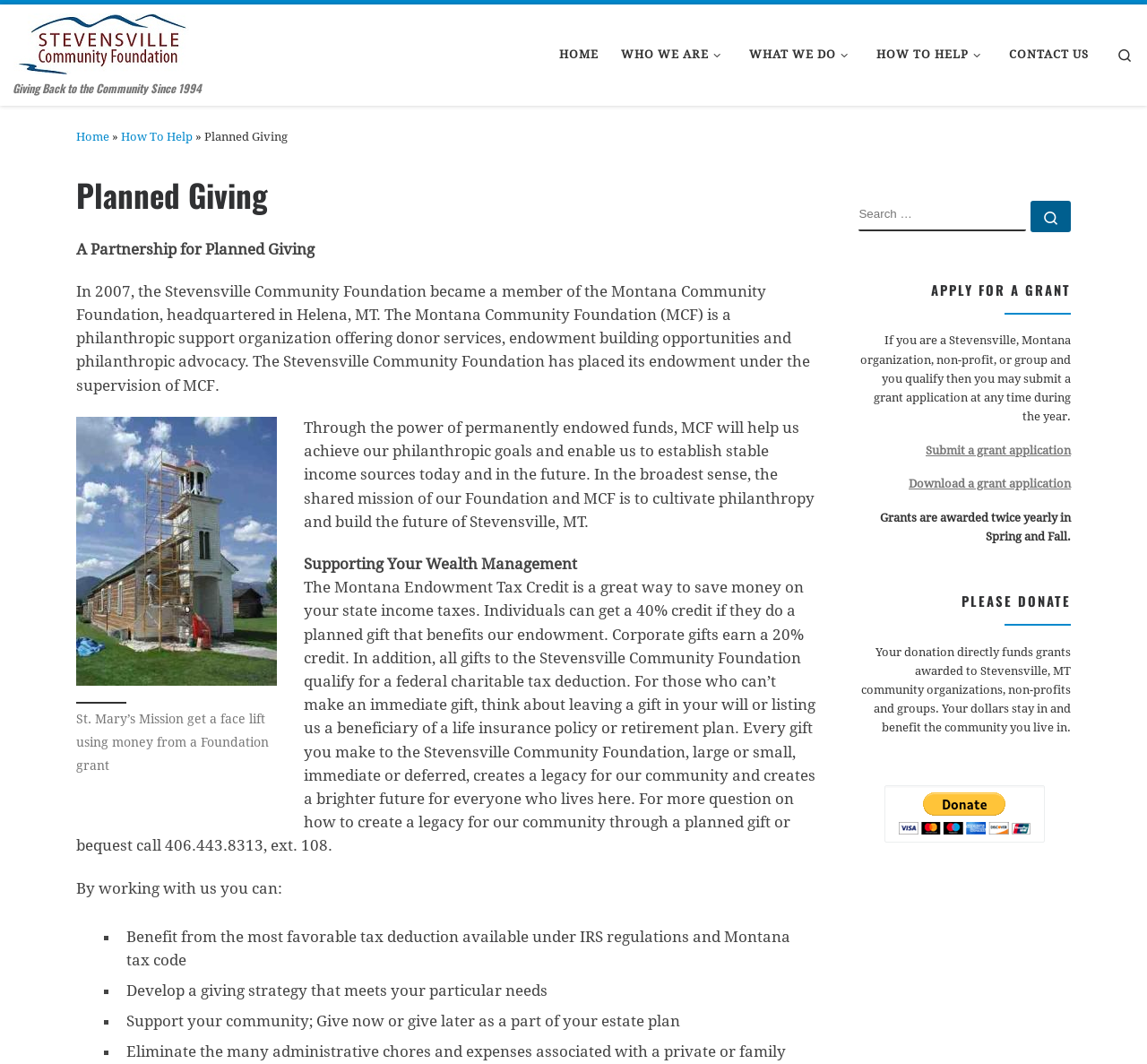What is the purpose of the Montana Community Foundation?
From the details in the image, provide a complete and detailed answer to the question.

According to the webpage, the Montana Community Foundation is a philanthropic support organization offering donor services, endowment building opportunities, and philanthropic advocacy, as stated in the paragraph 'In 2007, the Stevensville Community Foundation became a member of the Montana Community Foundation...'.